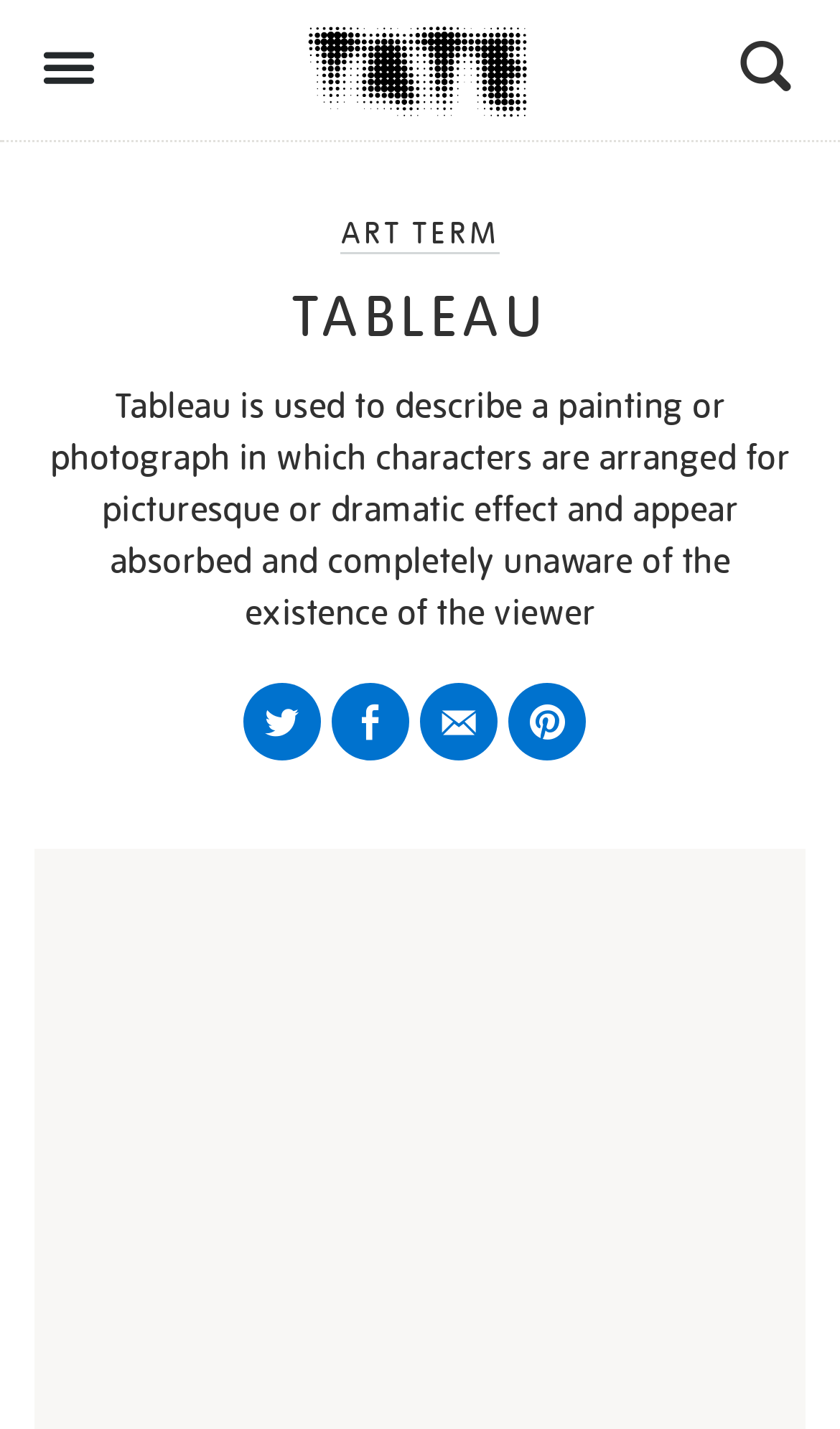Determine the bounding box coordinates for the clickable element to execute this instruction: "Go to Art and Artists page". Provide the coordinates as four float numbers between 0 and 1, i.e., [left, top, right, bottom].

[0.041, 0.016, 0.272, 0.045]